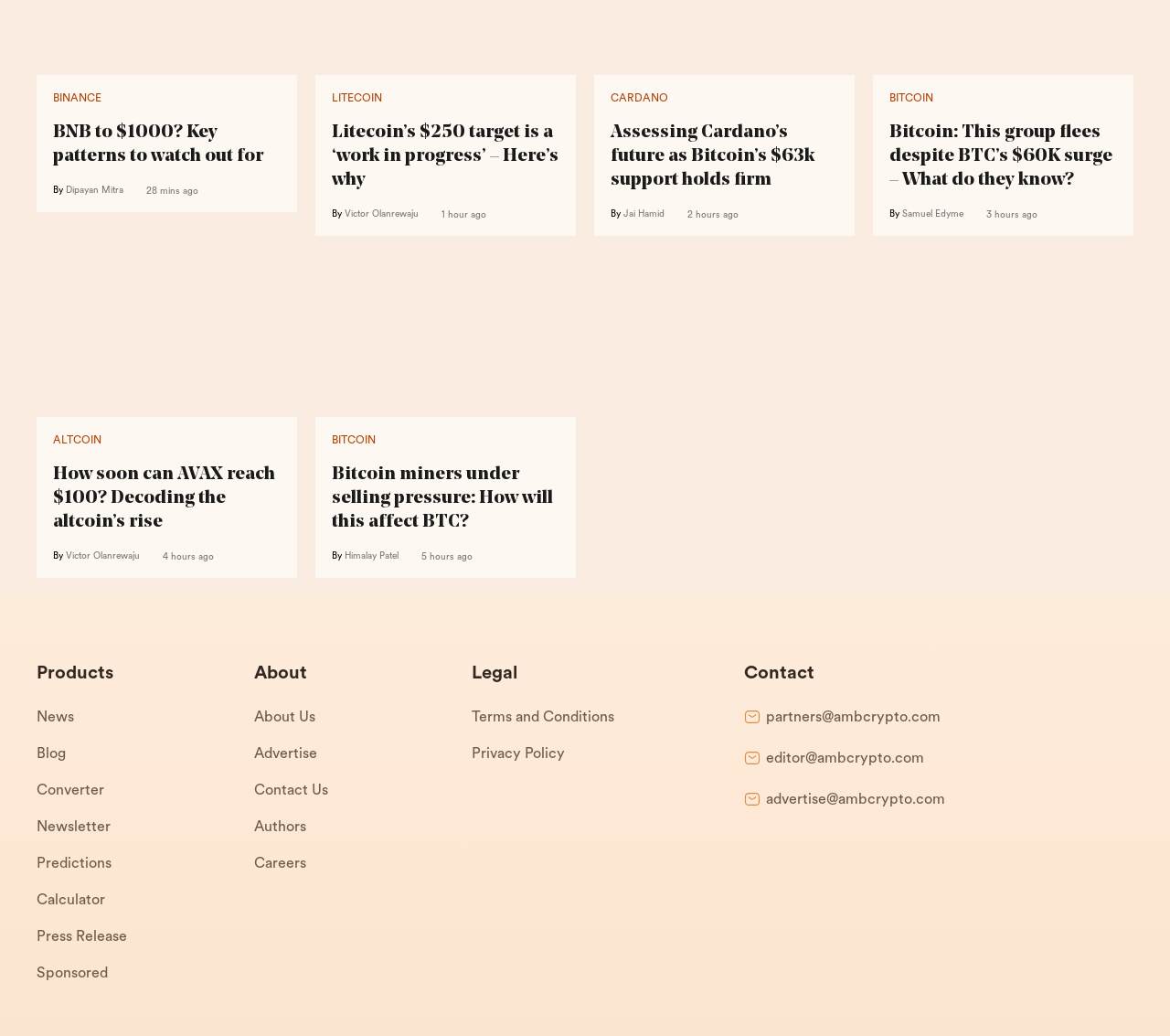Please find the bounding box coordinates of the section that needs to be clicked to achieve this instruction: "Click on the 'BNB to $1000? Key patterns to watch out for' article".

[0.045, 0.117, 0.24, 0.162]